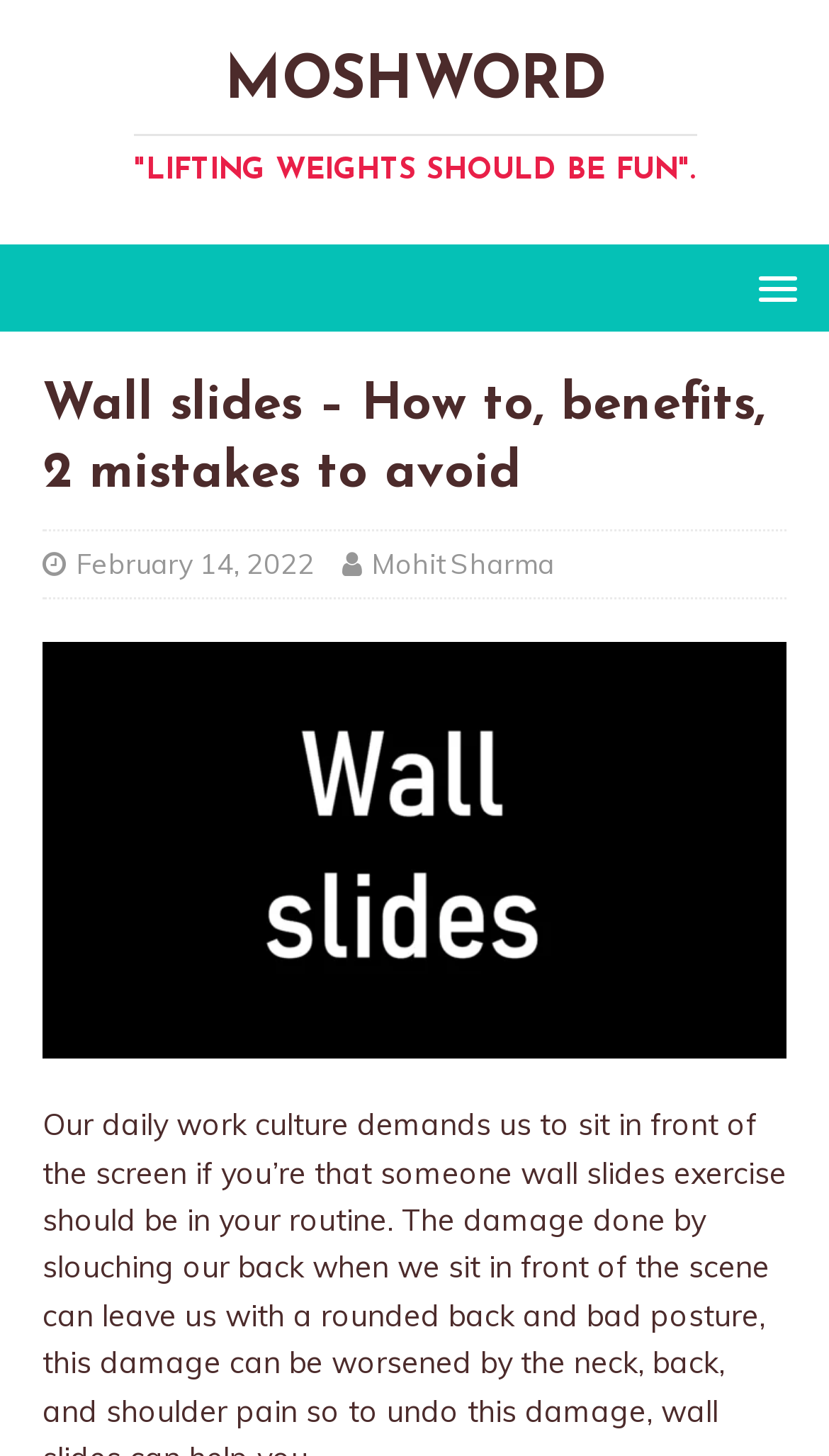Generate an in-depth caption that captures all aspects of the webpage.

The webpage appears to be an article about wall slides, a type of exercise. At the top of the page, there is a logo and a tagline, "LIFTING WEIGHTS SHOULD BE FUN", which is a heading. Below the logo, there is a menu button on the right side of the page.

The main content of the page is divided into two sections. The first section is a header that contains the title of the article, "Wall slides – How to, benefits, 2 mistakes to avoid", which is a heading. Below the title, there is information about the publication date, "February 14, 2022", and the author, "Mohit Sharma".

The second section is a large image that takes up most of the page, which is an illustration of wall slides. The image is accompanied by a figure caption, but the text is not provided.

Overall, the page has a simple layout with a clear hierarchy of elements, making it easy to navigate and read.